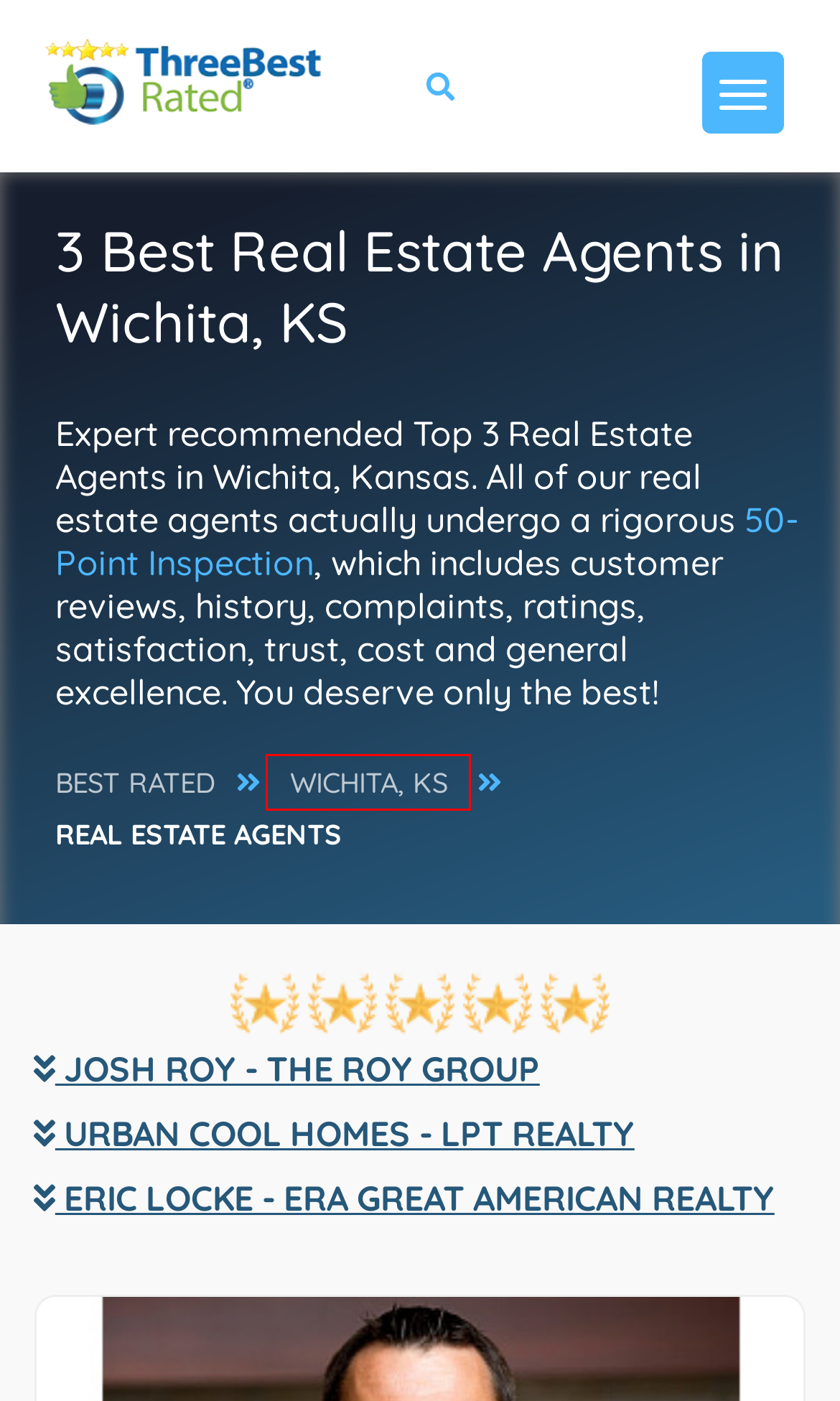Consider the screenshot of a webpage with a red bounding box around an element. Select the webpage description that best corresponds to the new page after clicking the element inside the red bounding box. Here are the candidates:
A. Finding the best business, it is easy as pie - ThreeBestRated.com
B. The Roy Group
C. 3 Best Web Designers in Wichita, KS - Expert Recommendations
D. Best Businesses in Wichita, KS - ThreeBestRated.com
E. About Us Urban Cool Homes - LPT Realty
F. Three Best Rated® 50-Point Inspection - ThreeBestRated.com
G. 3 Best Videographers in Wichita, KS - Expert Recommendations
H. 3 Best Property Management in Wichita, KS - Expert Recommendations

D